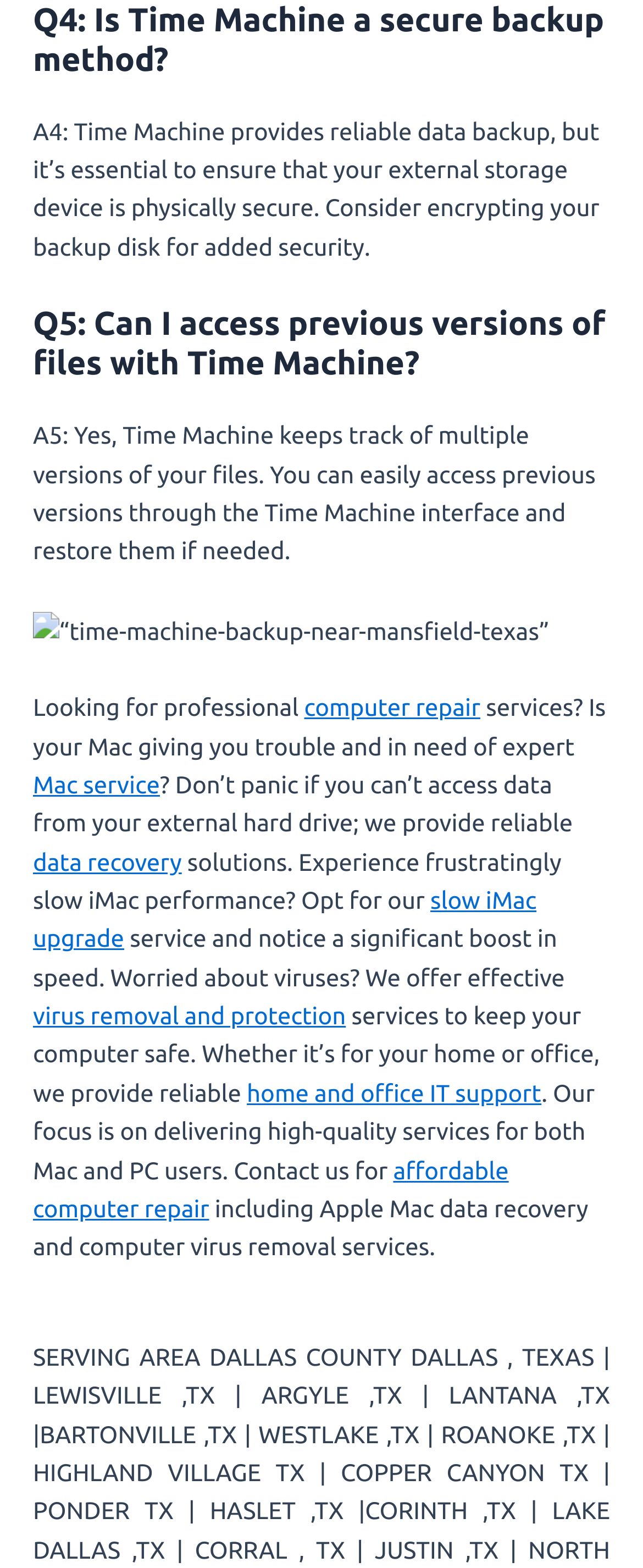Please examine the image and answer the question with a detailed explanation:
What is Time Machine used for?

According to the webpage, Time Machine is used for reliable data backup, and it's essential to ensure that the external storage device is physically secure.